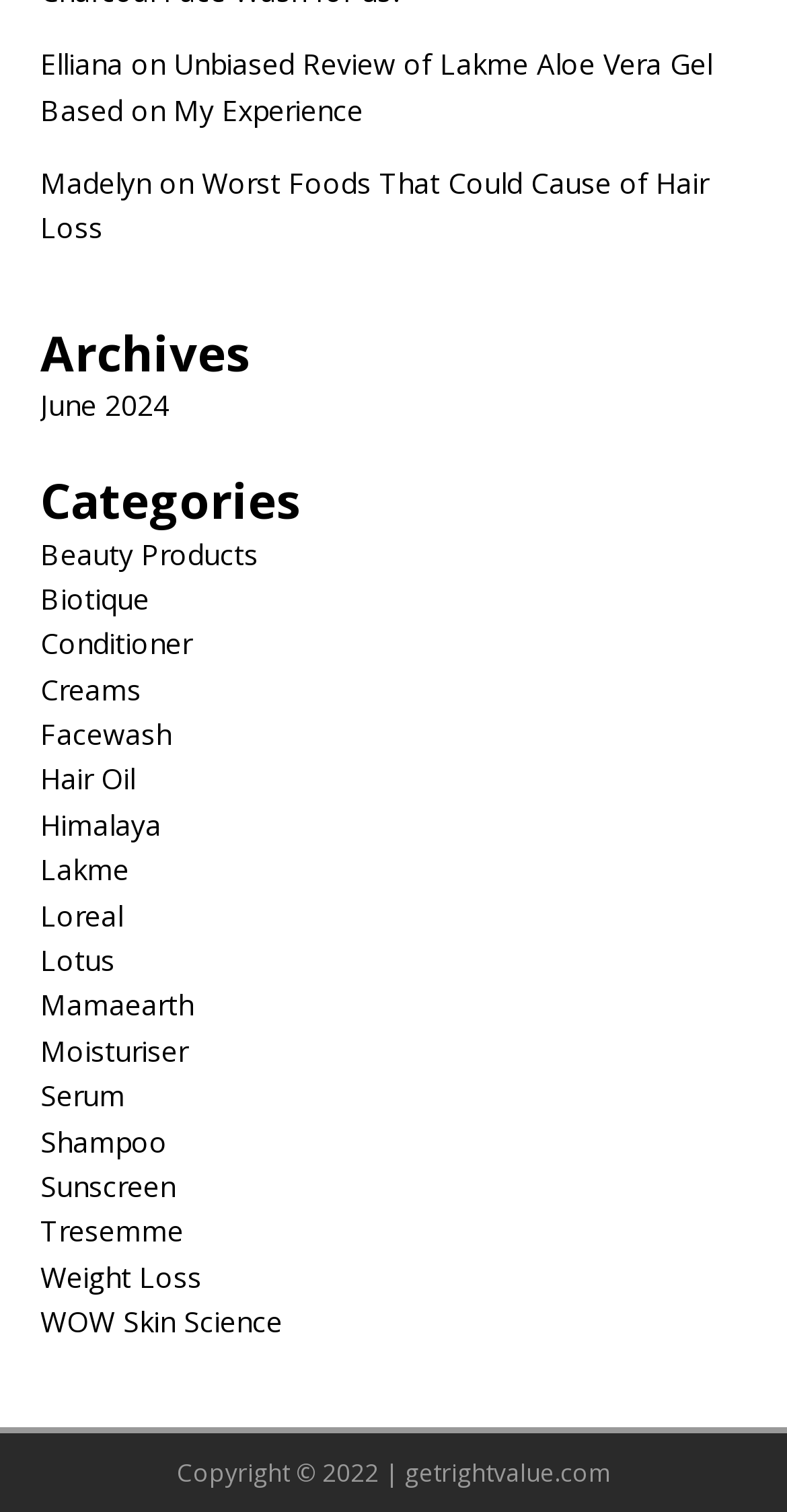Identify the bounding box coordinates of the clickable region required to complete the instruction: "Read the article about Worst Foods That Could Cause of Hair Loss". The coordinates should be given as four float numbers within the range of 0 and 1, i.e., [left, top, right, bottom].

[0.051, 0.108, 0.9, 0.163]